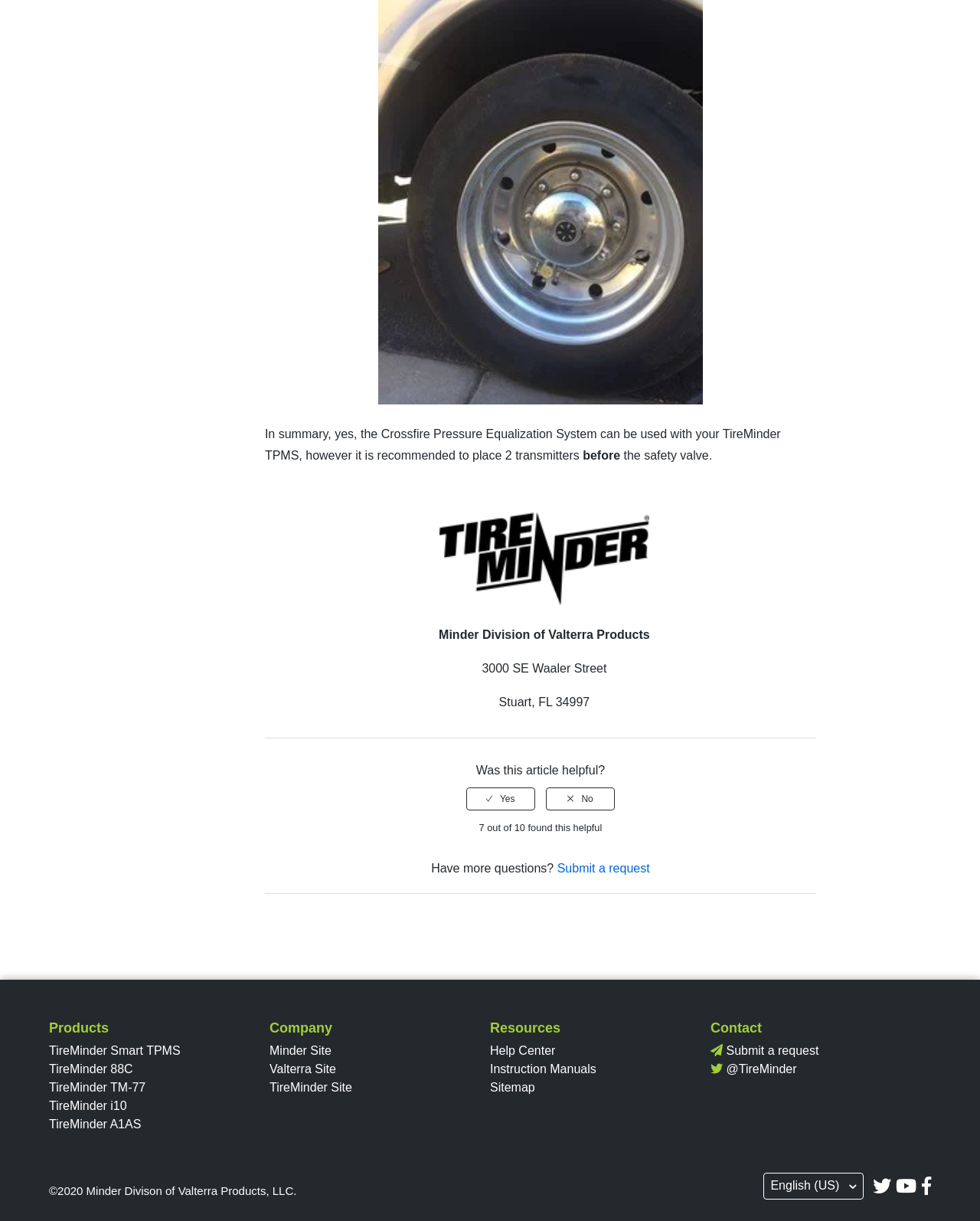Answer the question in a single word or phrase:
How many radio buttons are there in the 'Was this article helpful?' section?

2